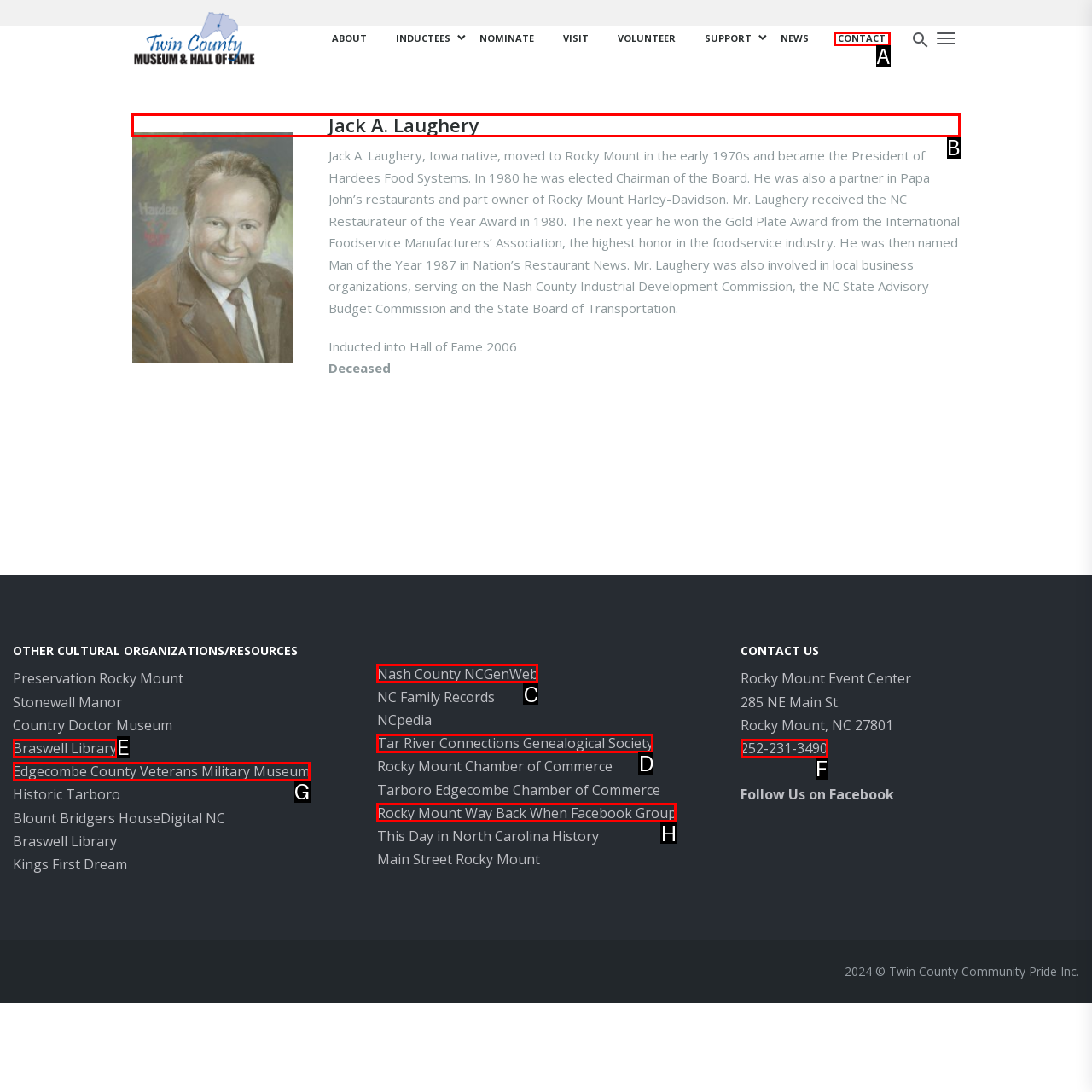Out of the given choices, which letter corresponds to the UI element required to View Jack A. Laughery's biography? Answer with the letter.

B